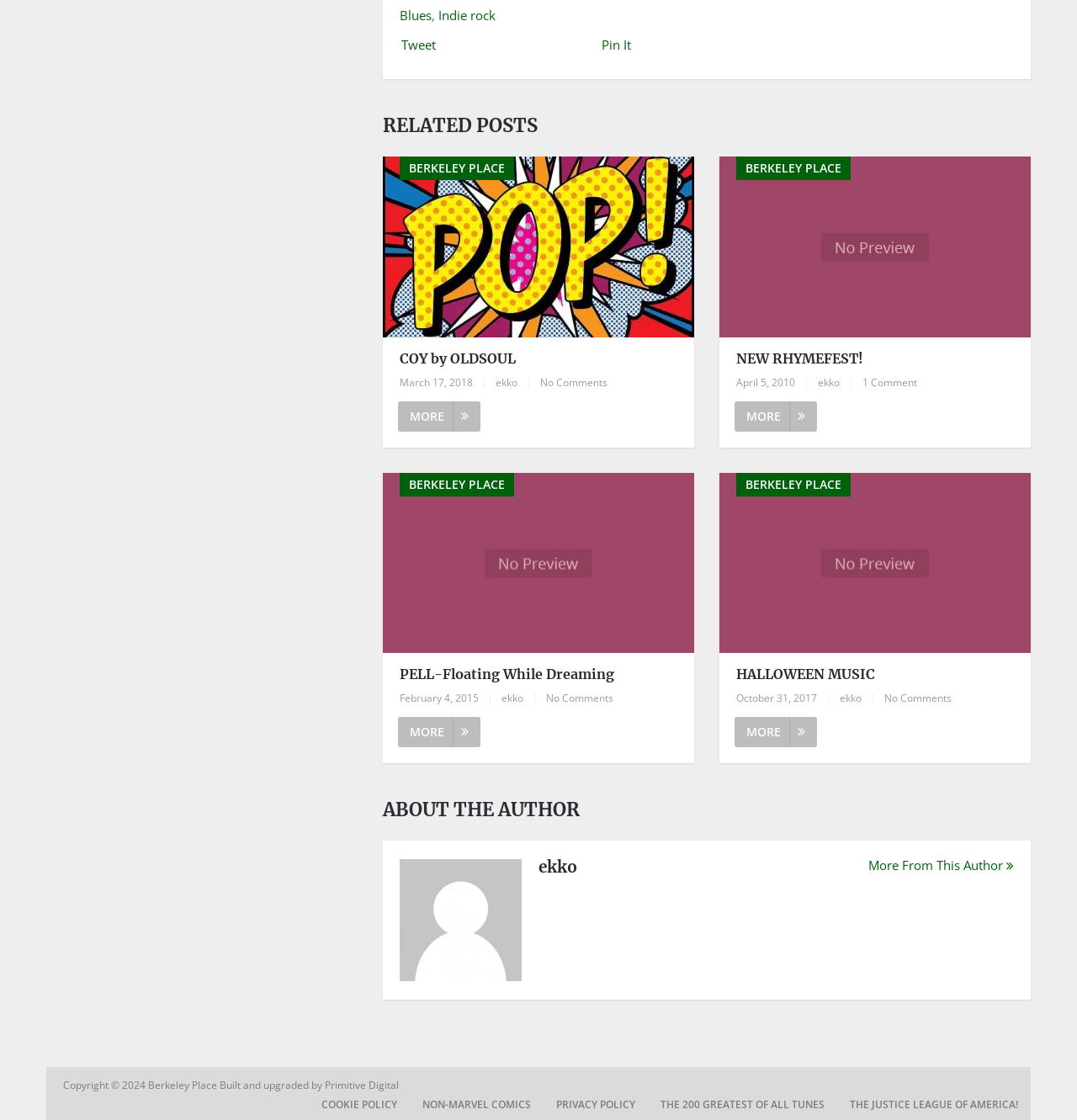Return the bounding box coordinates of the UI element that corresponds to this description: "Garland & Wisteria". The coordinates must be given as four float numbers in the range of 0 and 1, [left, top, right, bottom].

None